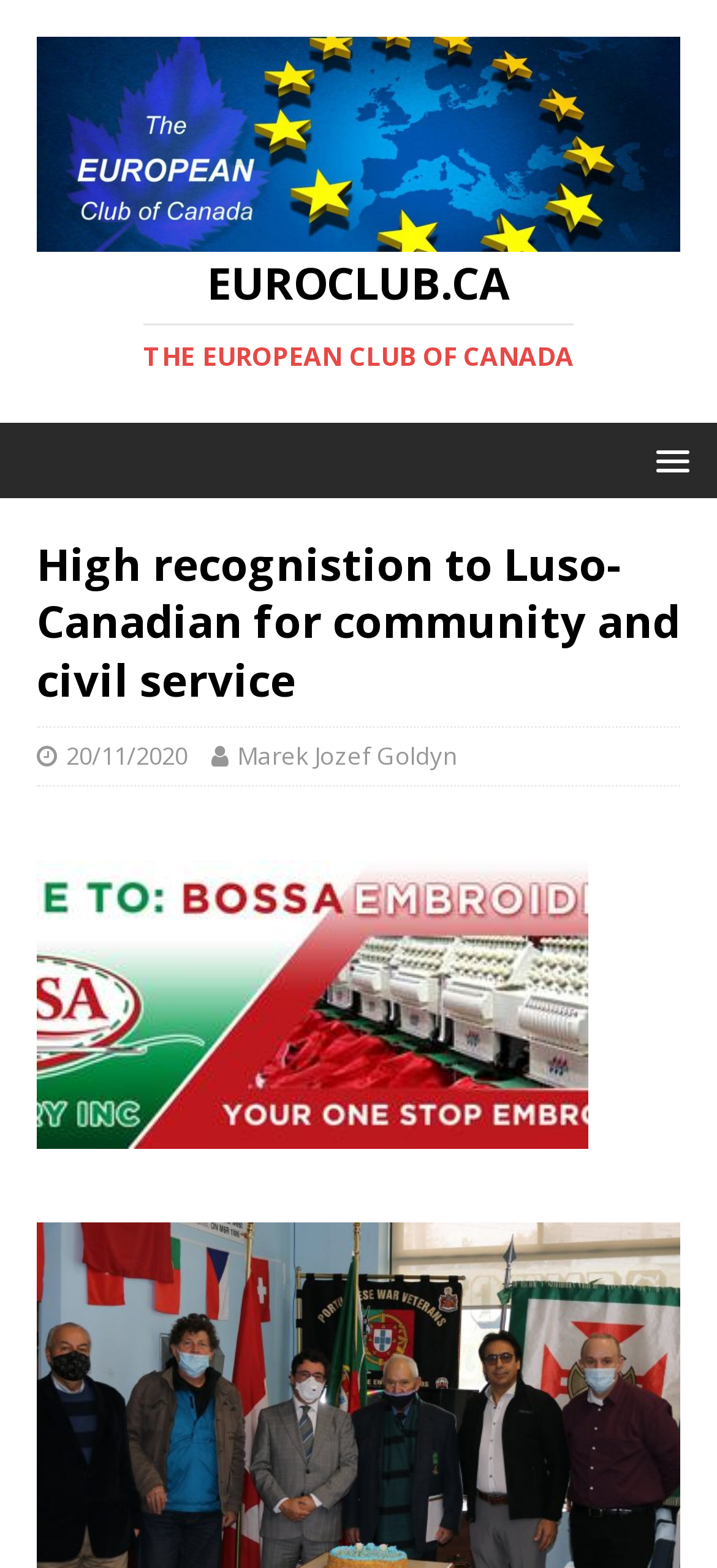Provide your answer in a single word or phrase: 
Who is being recognized for community and civil service?

Luso-Canadian